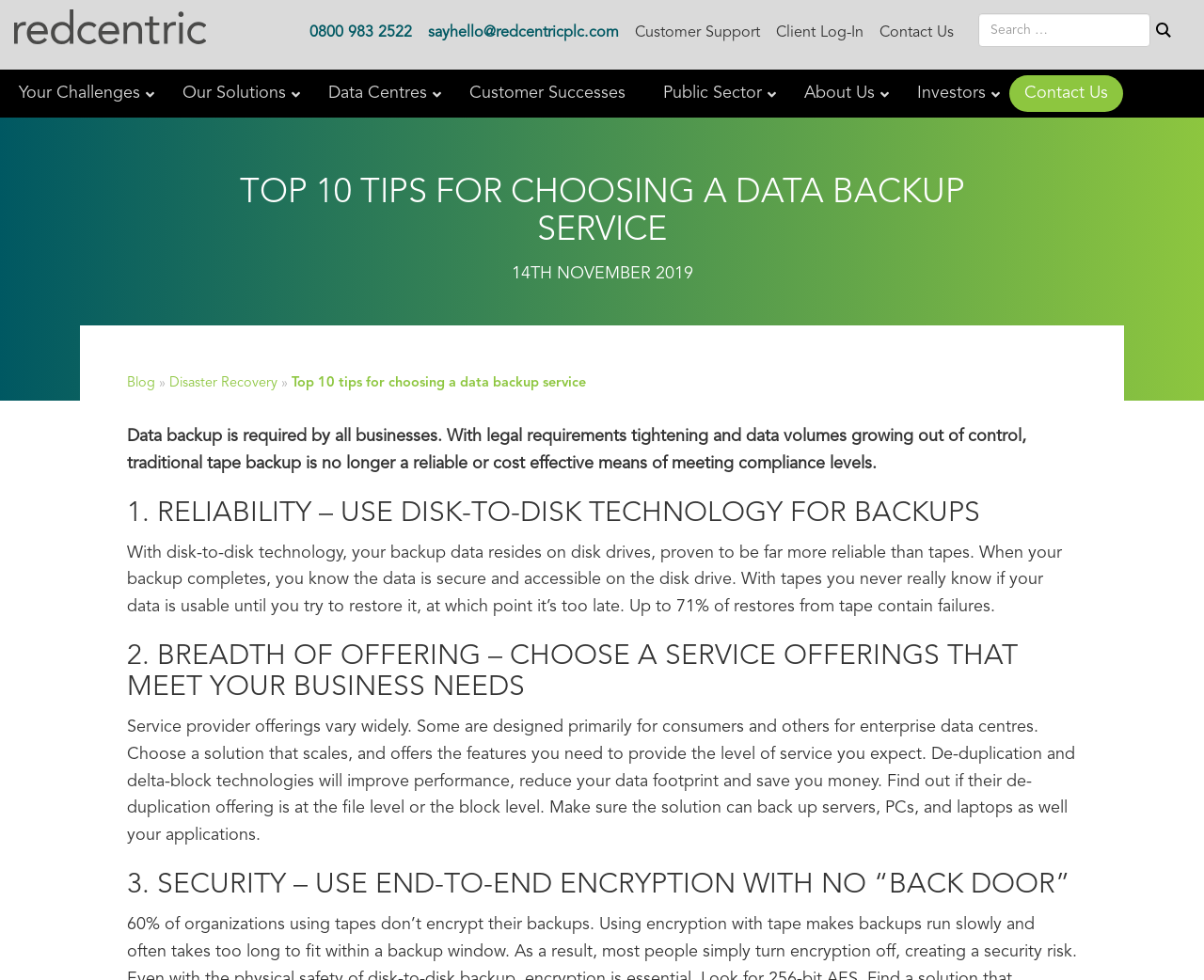With reference to the screenshot, provide a detailed response to the question below:
What is the main topic of this webpage?

Based on the webpage content, it appears that the main topic is data backup, specifically choosing a reliable data backup service. The webpage provides 10 tips for choosing a data backup service, indicating that the primary focus is on data backup.